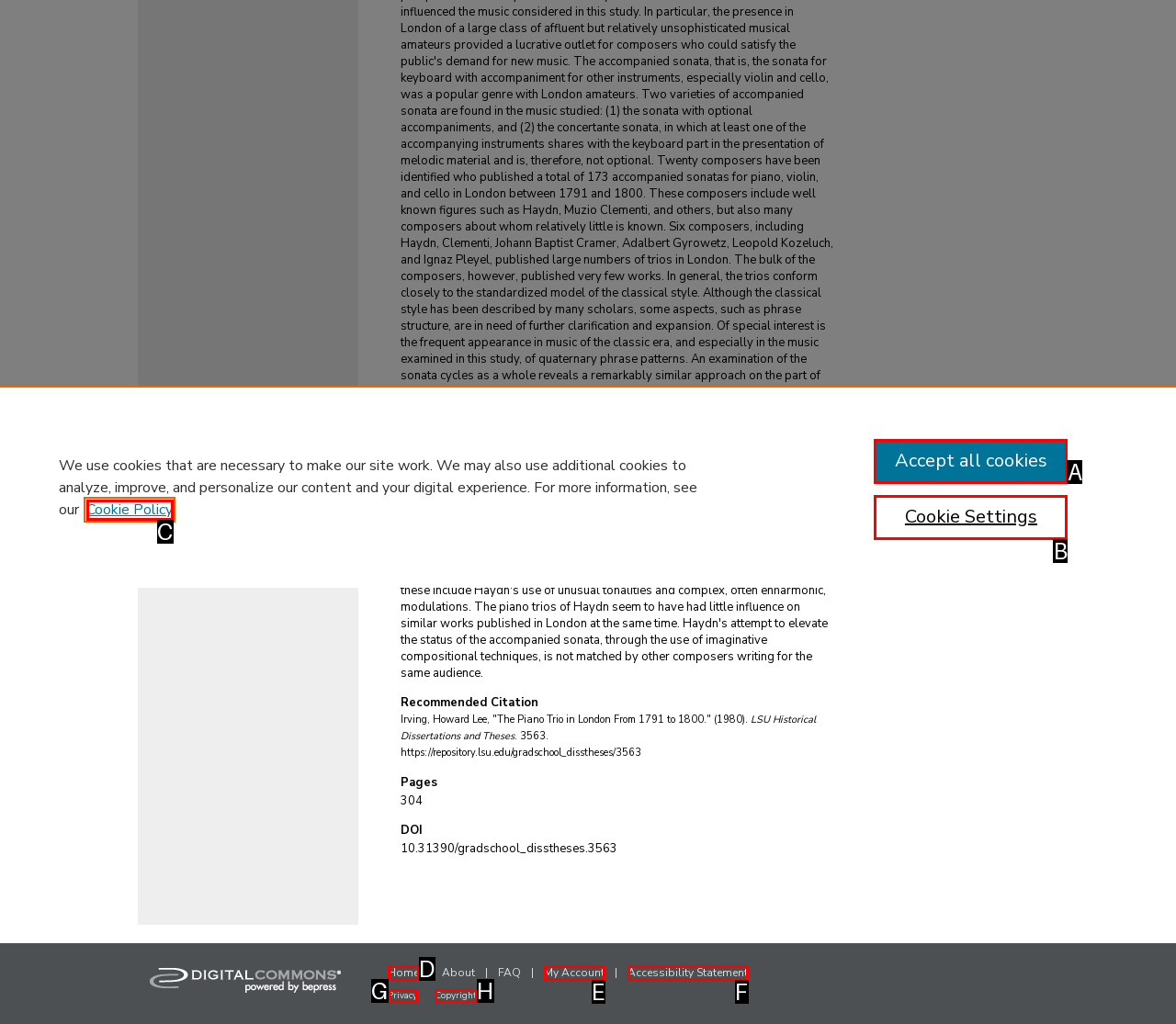Which HTML element matches the description: Accept all cookies the best? Answer directly with the letter of the chosen option.

A